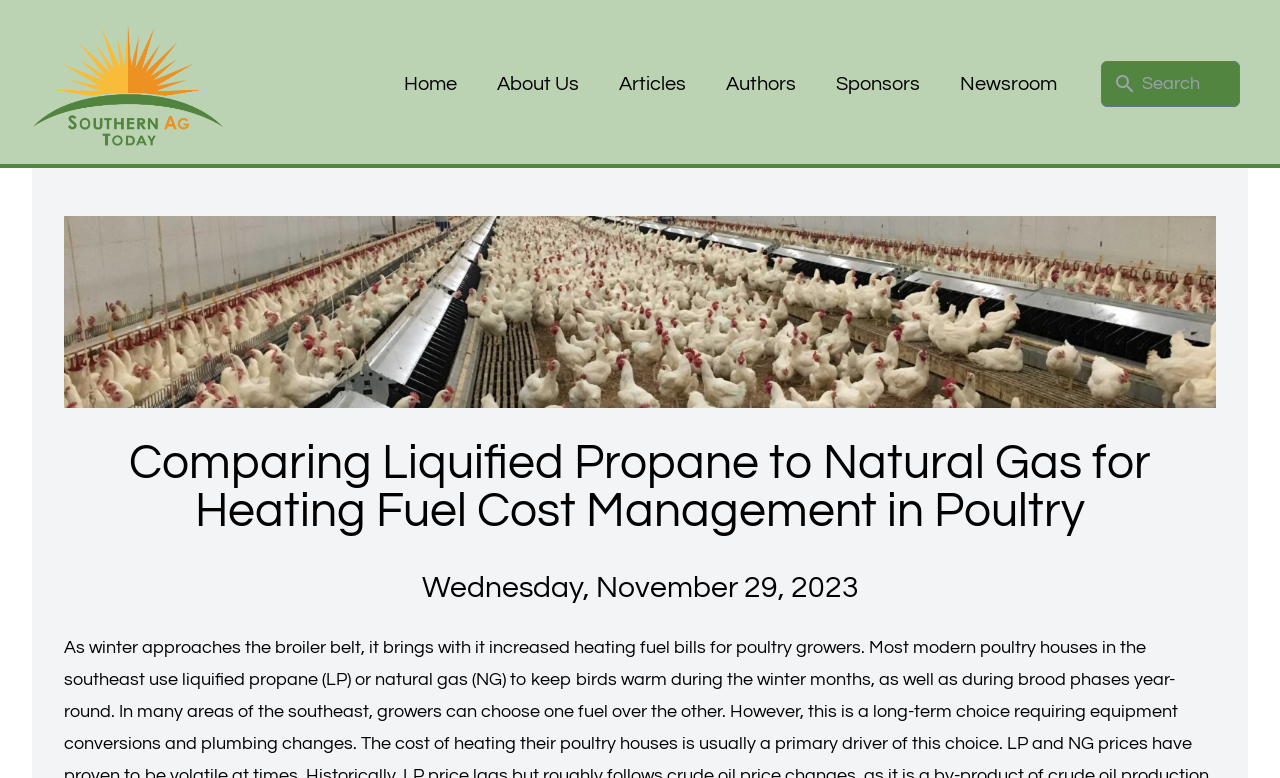What is the name of the website?
Please respond to the question with as much detail as possible.

I determined the name of the website by looking at the top-left corner of the webpage, where I found a link with the text 'Southern Ag Today' and an accompanying image with the same name.